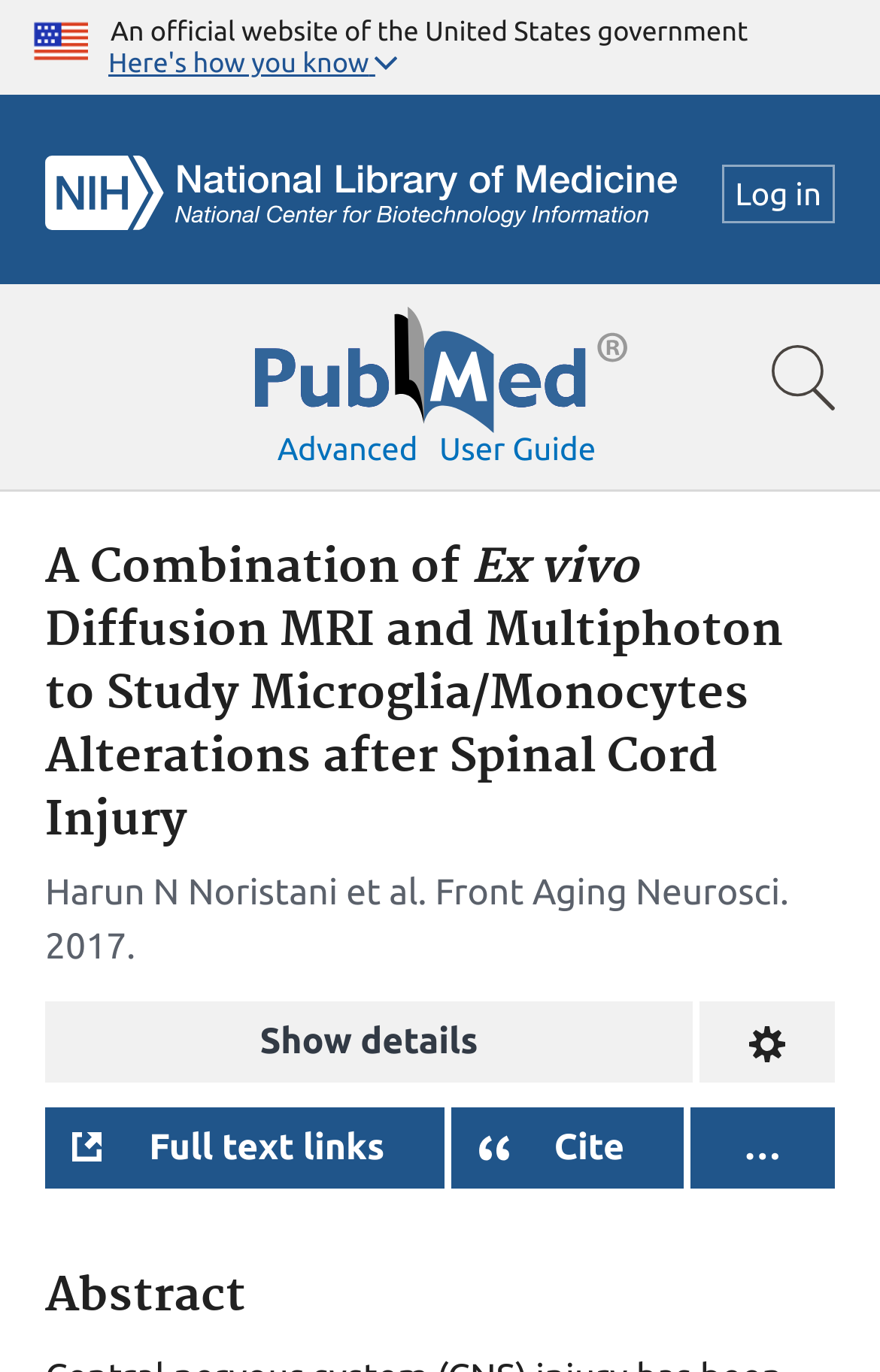What is the purpose of the button 'Show details'?
Based on the screenshot, respond with a single word or phrase.

To show full article details